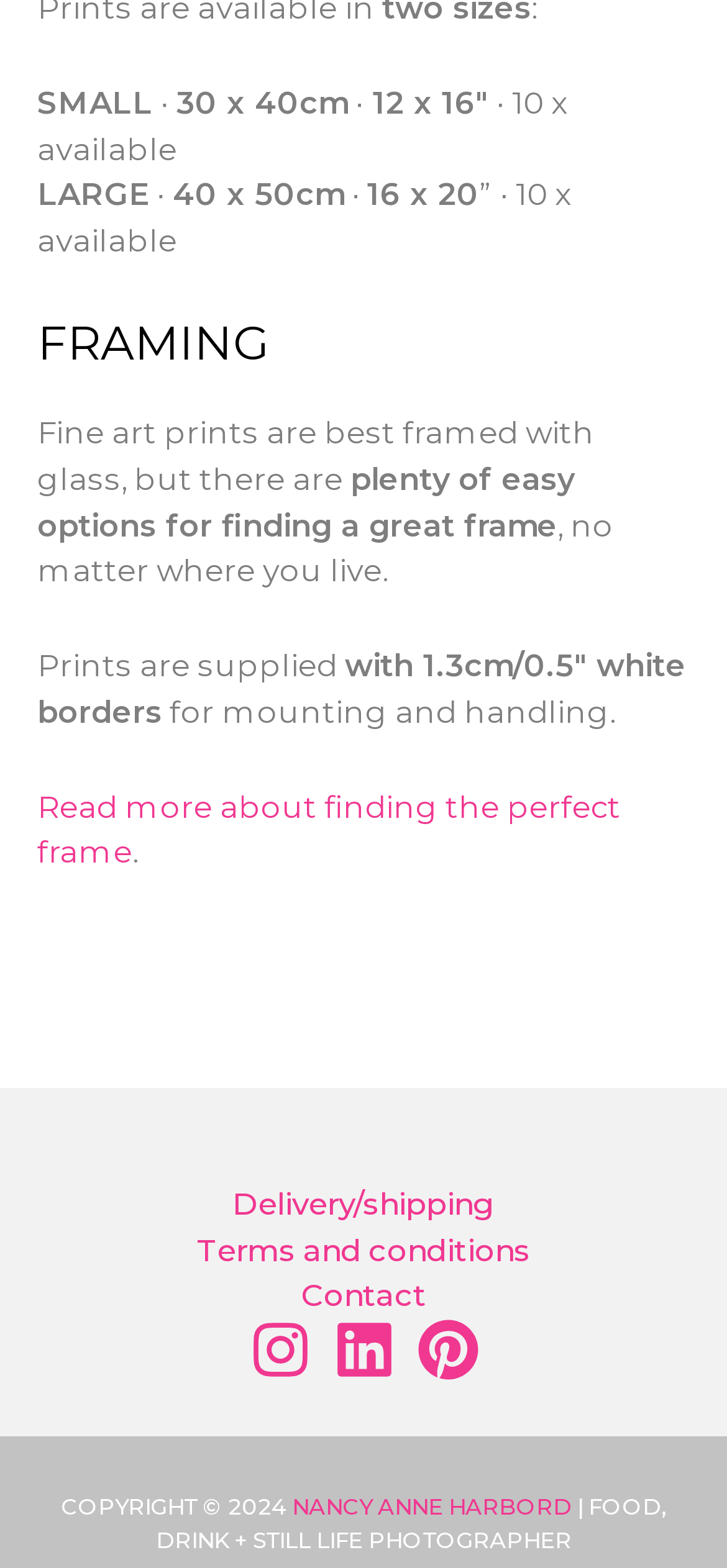What is the size of the small print?
Provide a fully detailed and comprehensive answer to the question.

The size of the small print is mentioned in the text '30 x 40cm' which is located at the top of the webpage, indicating that the small print has a size of 30 centimeters by 40 centimeters.